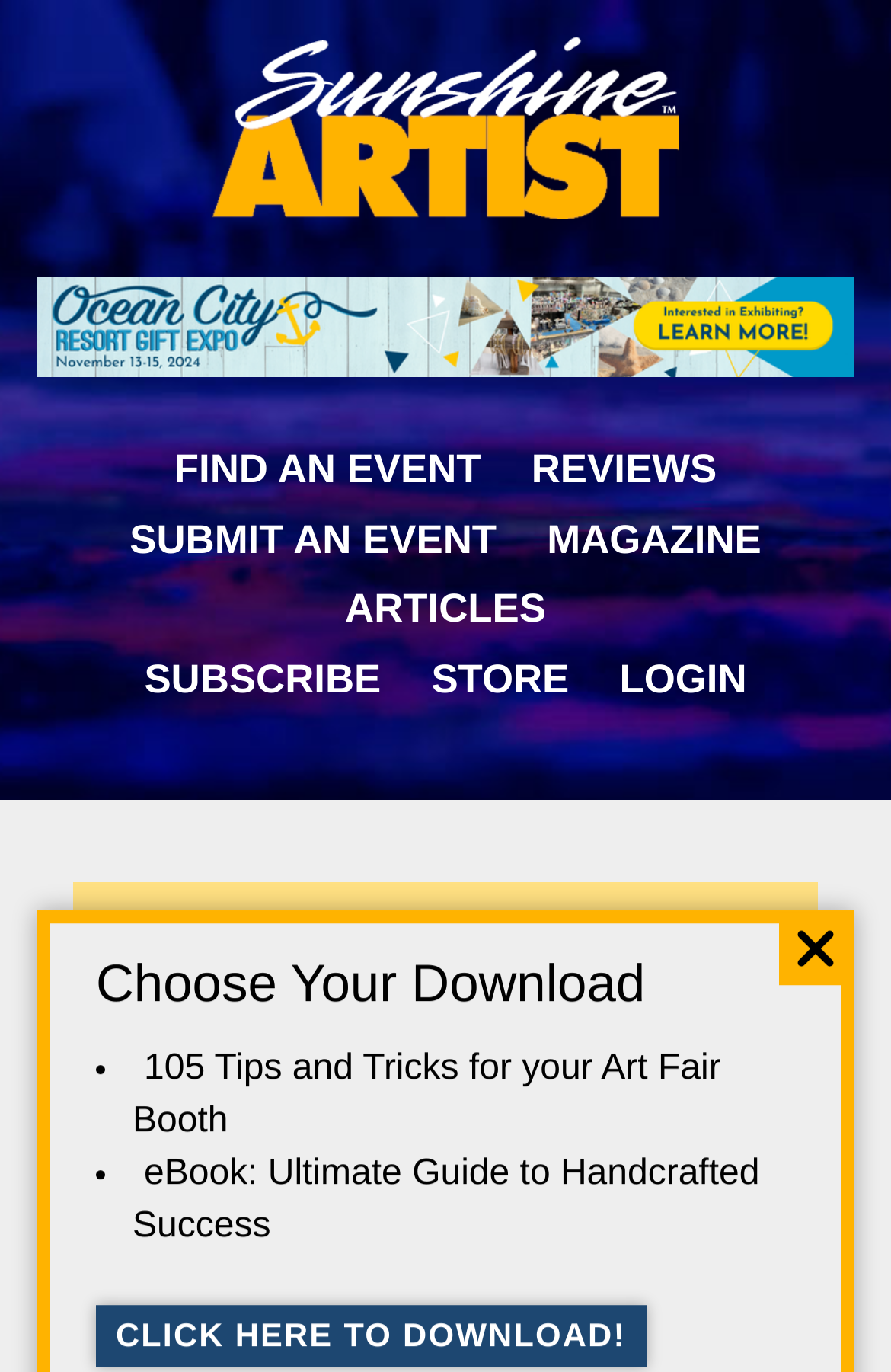Please identify the bounding box coordinates of the element's region that should be clicked to execute the following instruction: "Download the eBook: Ultimate Guide to Handcrafted Success". The bounding box coordinates must be four float numbers between 0 and 1, i.e., [left, top, right, bottom].

[0.108, 0.938, 0.725, 0.983]